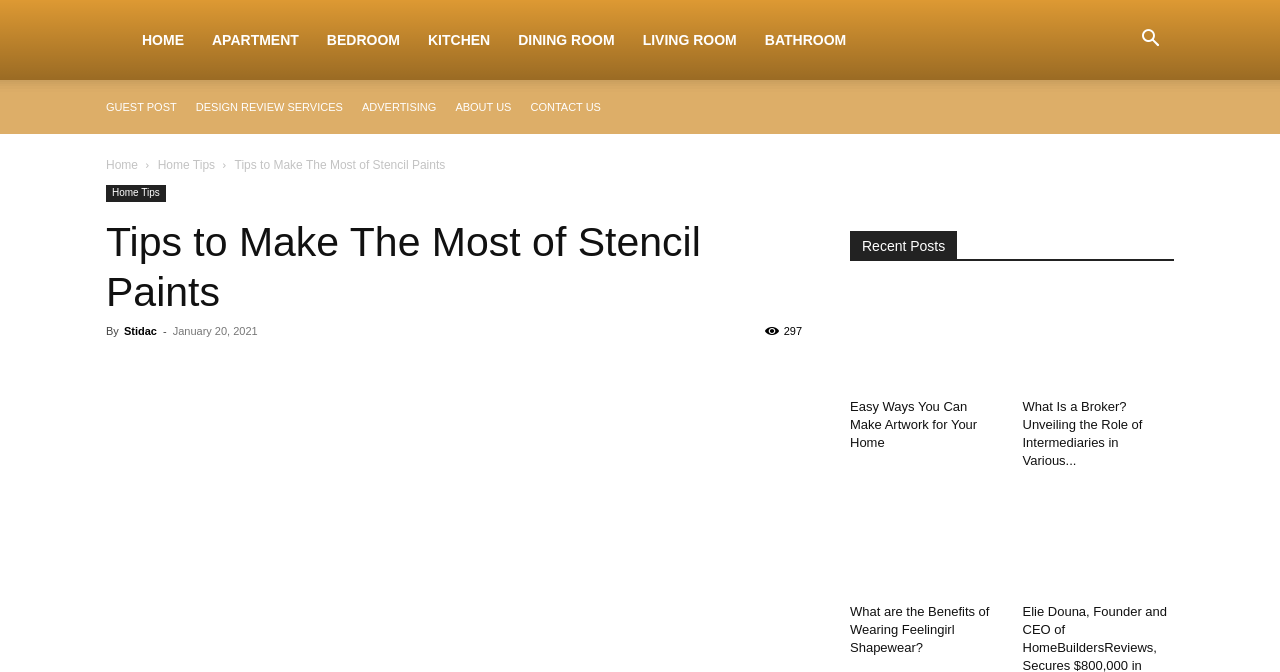Kindly determine the bounding box coordinates for the clickable area to achieve the given instruction: "Read the article 'Tips to Make The Most of Stencil Paints'".

[0.183, 0.235, 0.348, 0.256]